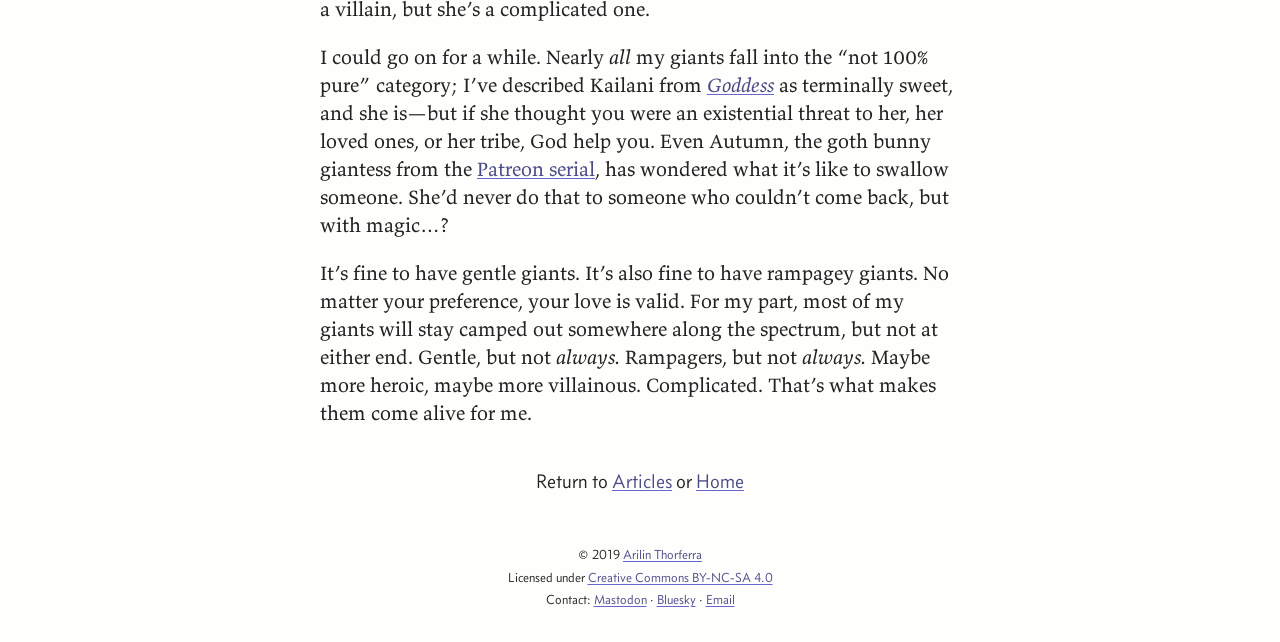Find the bounding box coordinates for the area that should be clicked to accomplish the instruction: "Read more about the Creative Commons BY-NC-SA 4.0 license".

[0.459, 0.886, 0.604, 0.91]